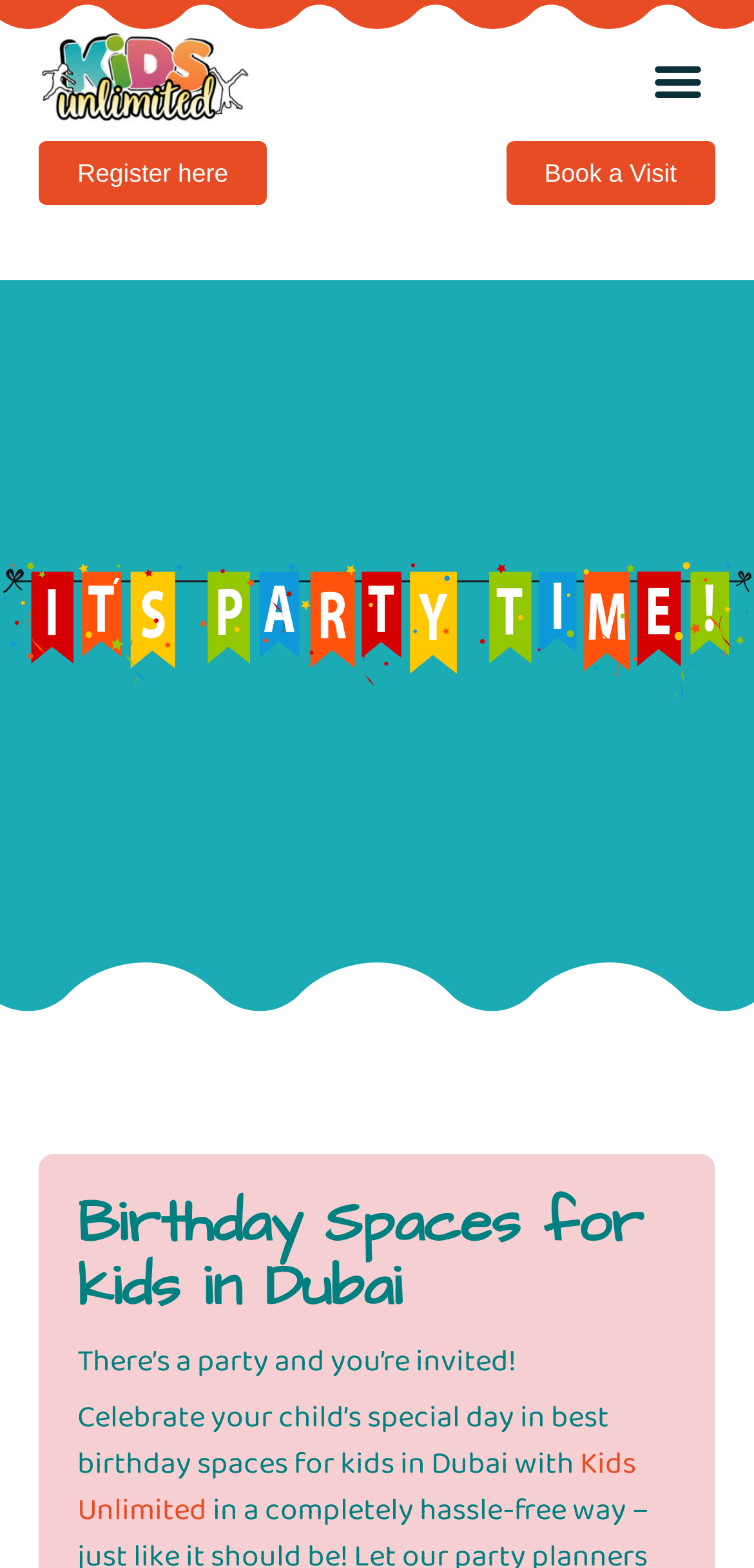How many links are there in the top section of the webpage?
Please utilize the information in the image to give a detailed response to the question.

I counted the number of link elements in the top section of the webpage by looking at their bounding box coordinates. I found two link elements with y-coordinates that indicate they are located at the top of the webpage.